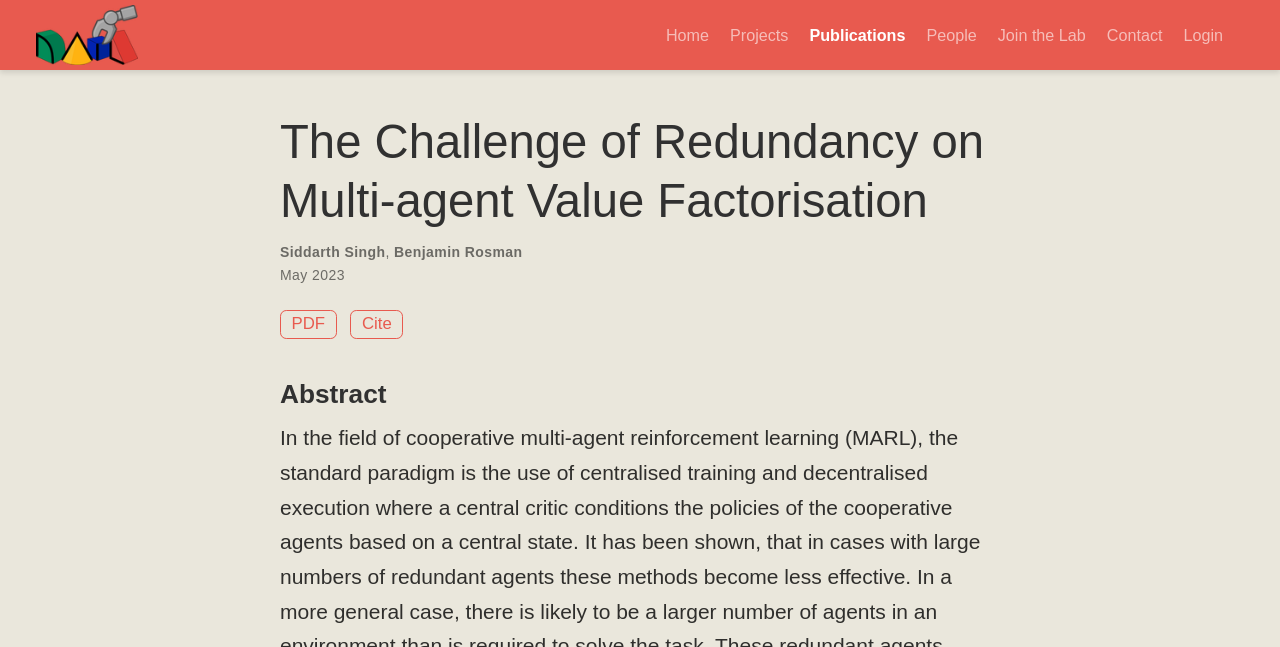Based on the image, please elaborate on the answer to the following question:
How many authors are mentioned on the webpage?

The authors 'Siddarth Singh' and 'Benjamin Rosman' are mentioned on the webpage, separated by a comma, indicating that they are the authors of the content.